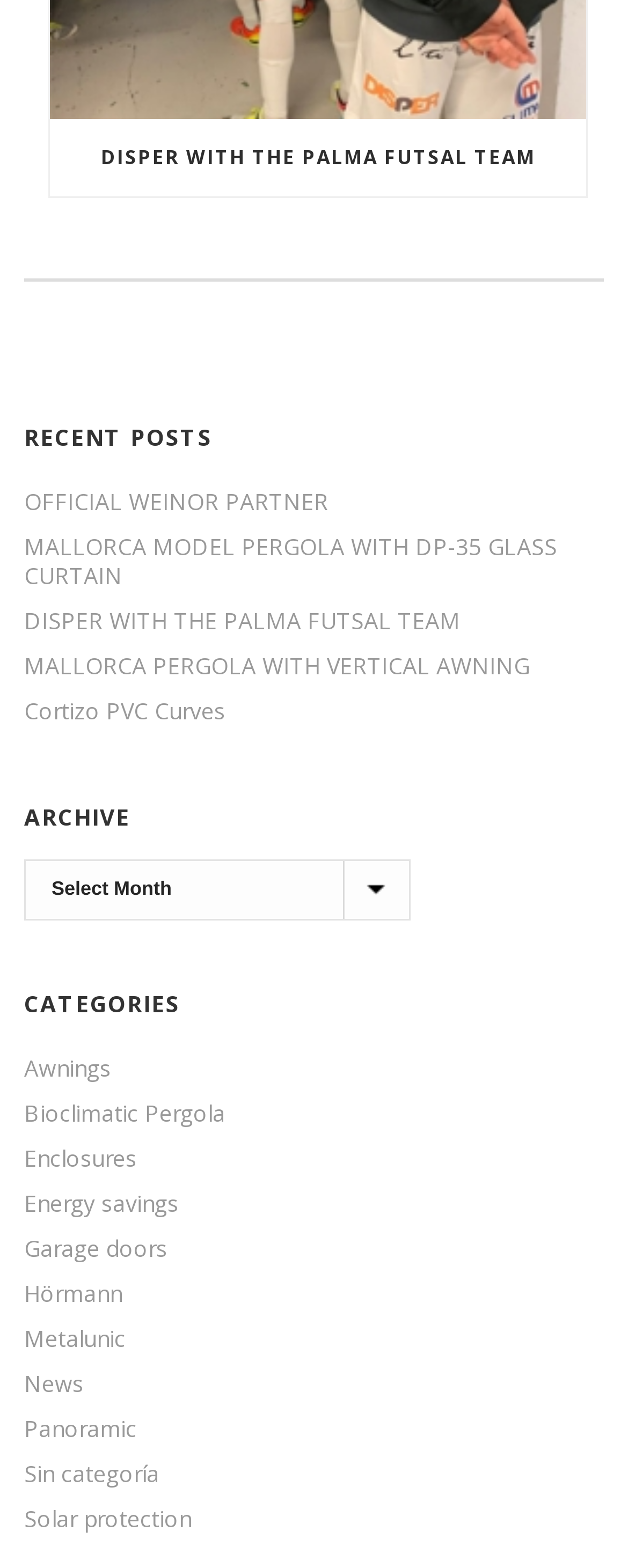How many links are under 'CATEGORIES'?
Using the image provided, answer with just one word or phrase.

11